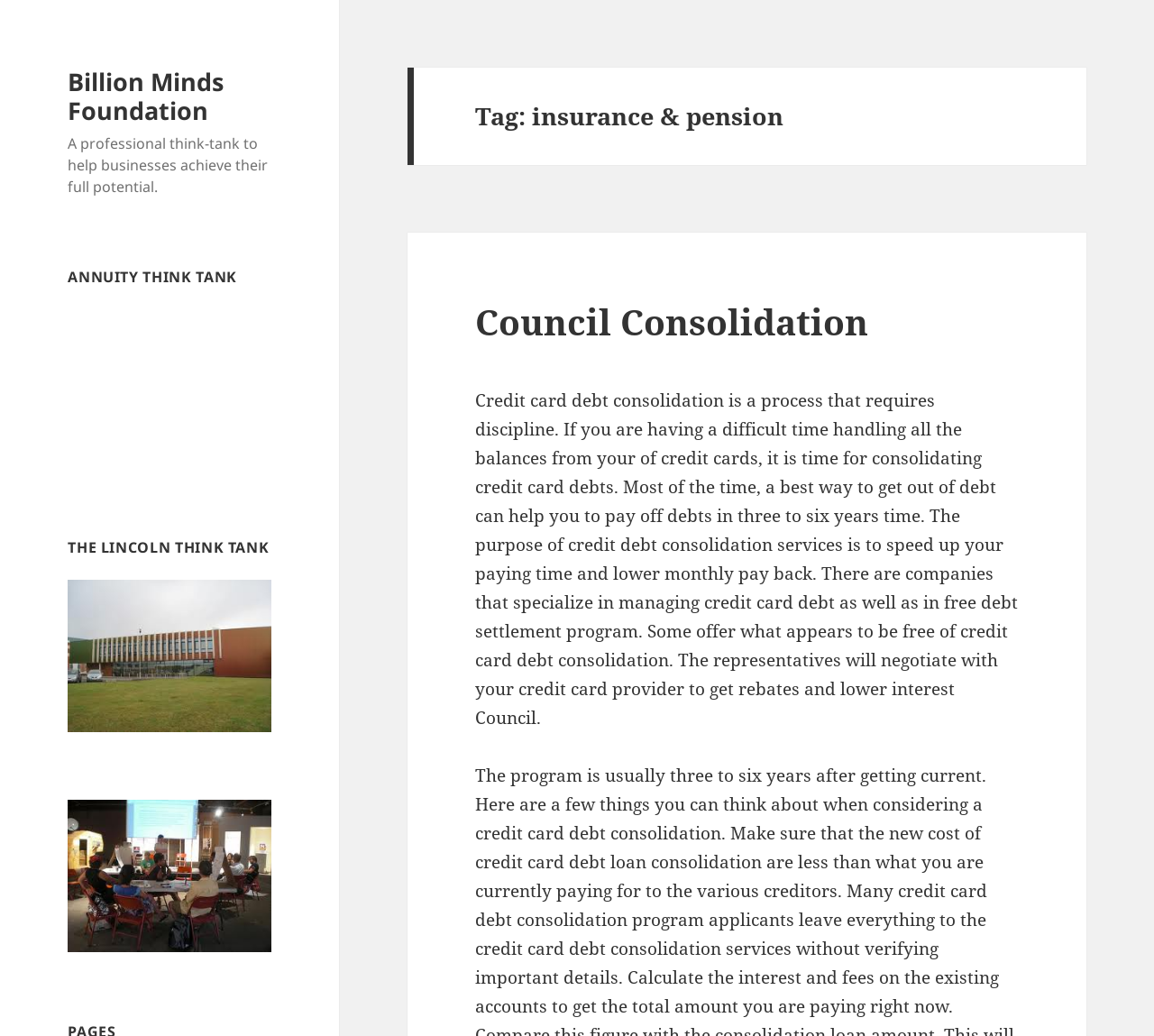How many images are on the webpage?
Look at the image and respond with a single word or a short phrase.

2